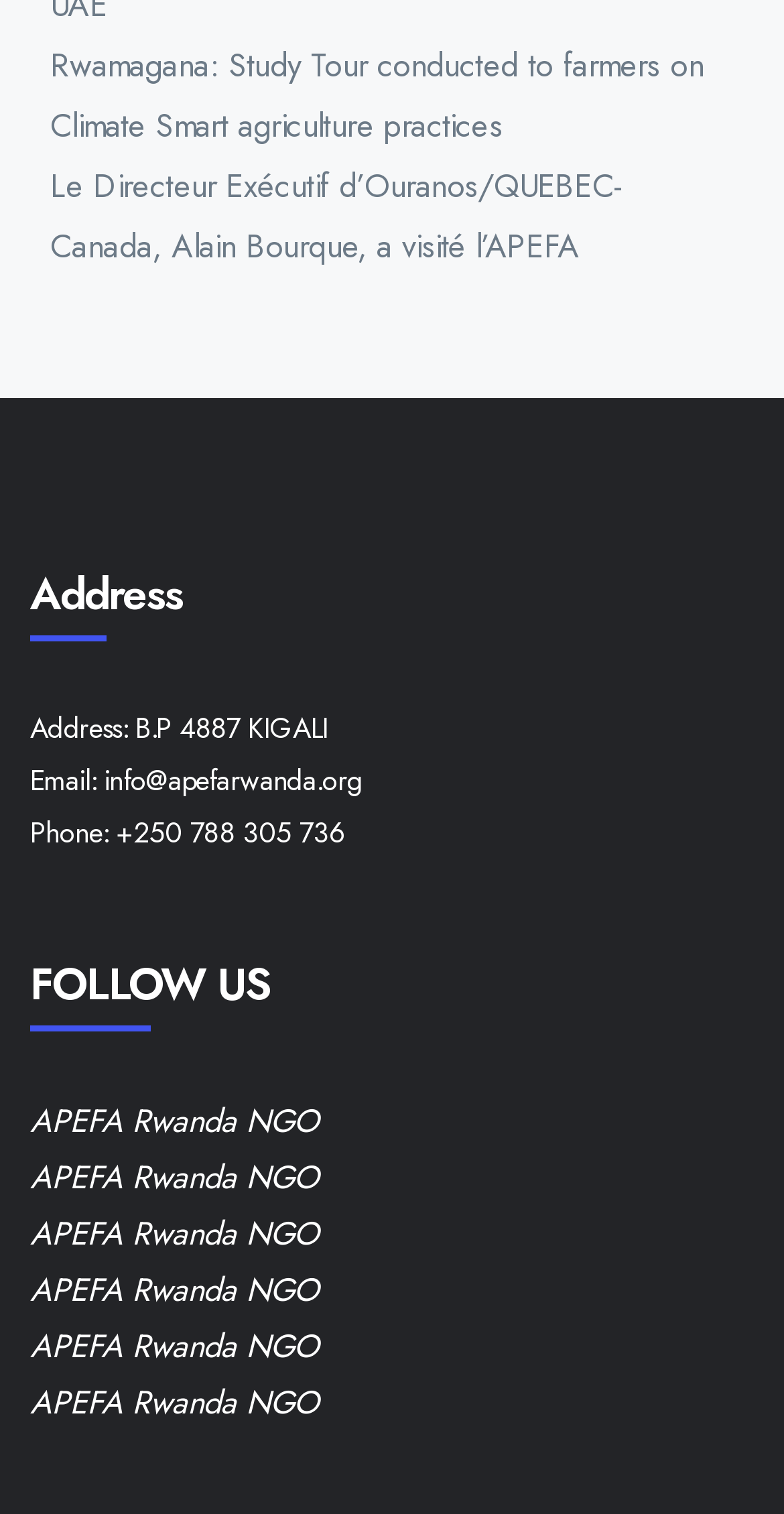How many news links are available on the webpage?
Please elaborate on the answer to the question with detailed information.

I counted the number of news links at the top of the webpage, and there are 2 links to news articles, one about a study tour and one about a visit from the Director of Ouranos/QUEBEC-Canada.